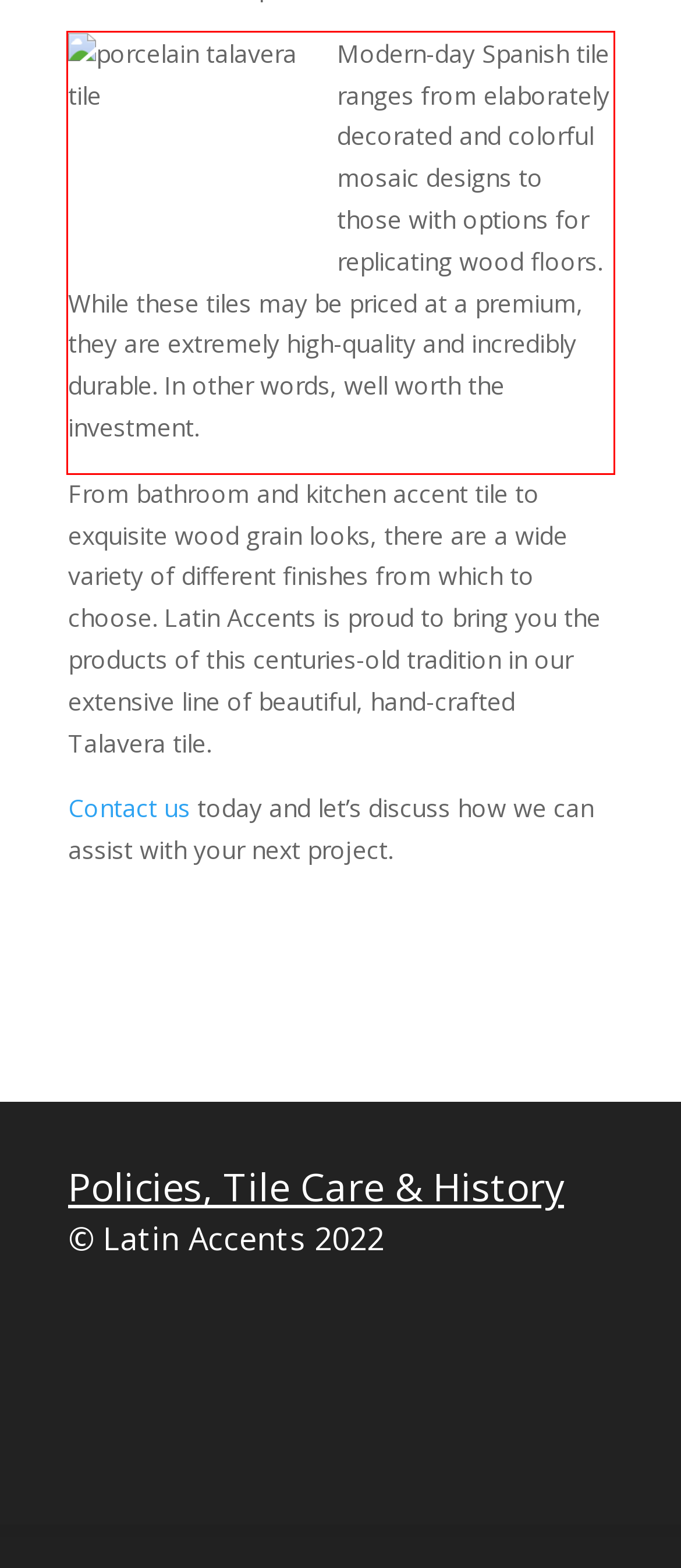Locate the red bounding box in the provided webpage screenshot and use OCR to determine the text content inside it.

Modern-day Spanish tile ranges from elaborately decorated and colorful mosaic designs to those with options for replicating wood floors. While these tiles may be priced at a premium, they are extremely high-quality and incredibly durable. In other words, well worth the investment.